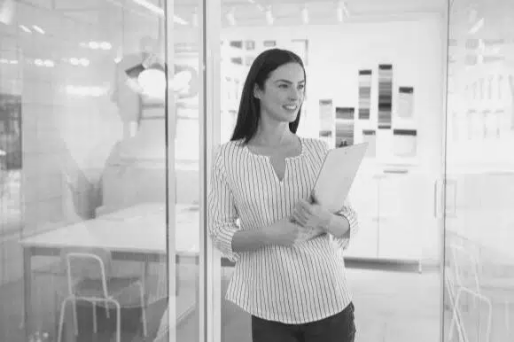Please look at the image and answer the question with a detailed explanation: What is the atmosphere of the office?

The image depicts a bright and airy environment, which is highlighted by the light-colored furniture and wall displays, creating a positive and contemporary work atmosphere.